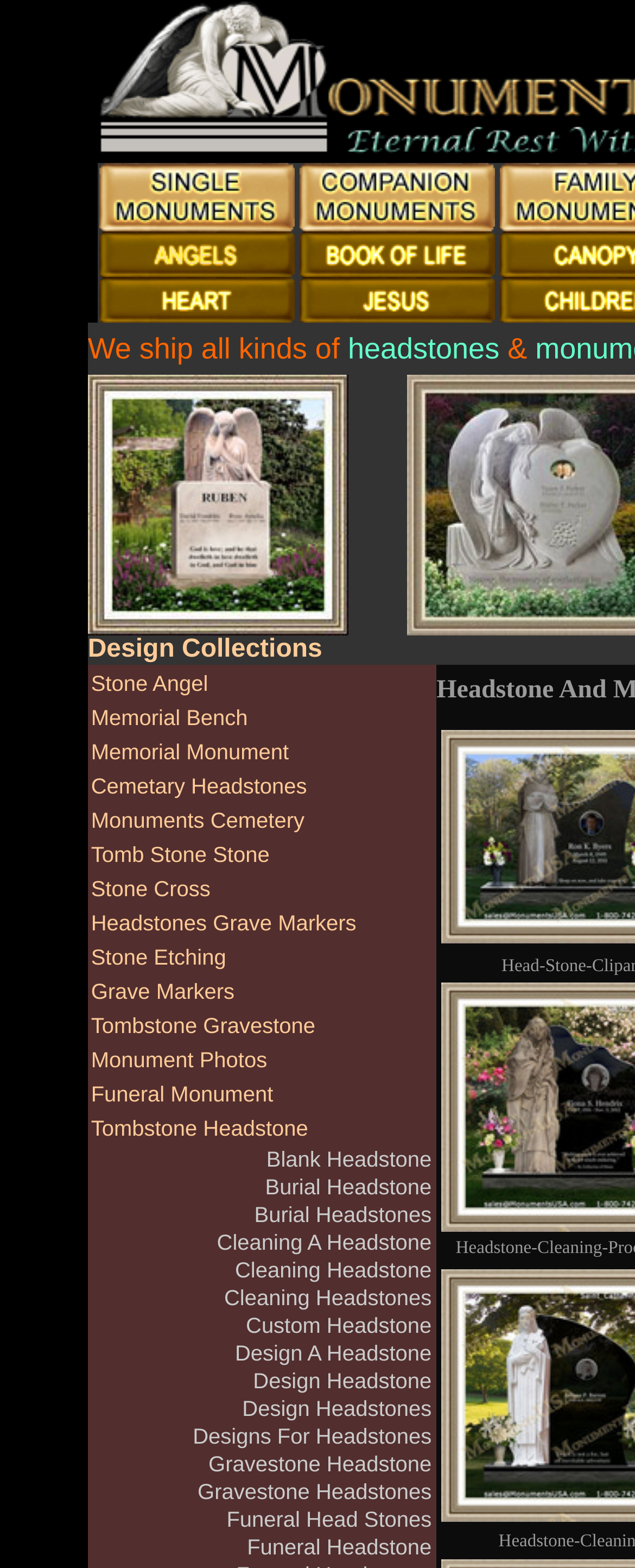Highlight the bounding box coordinates of the element you need to click to perform the following instruction: "Learn about 'Funeral Monument'."

[0.143, 0.69, 0.43, 0.706]